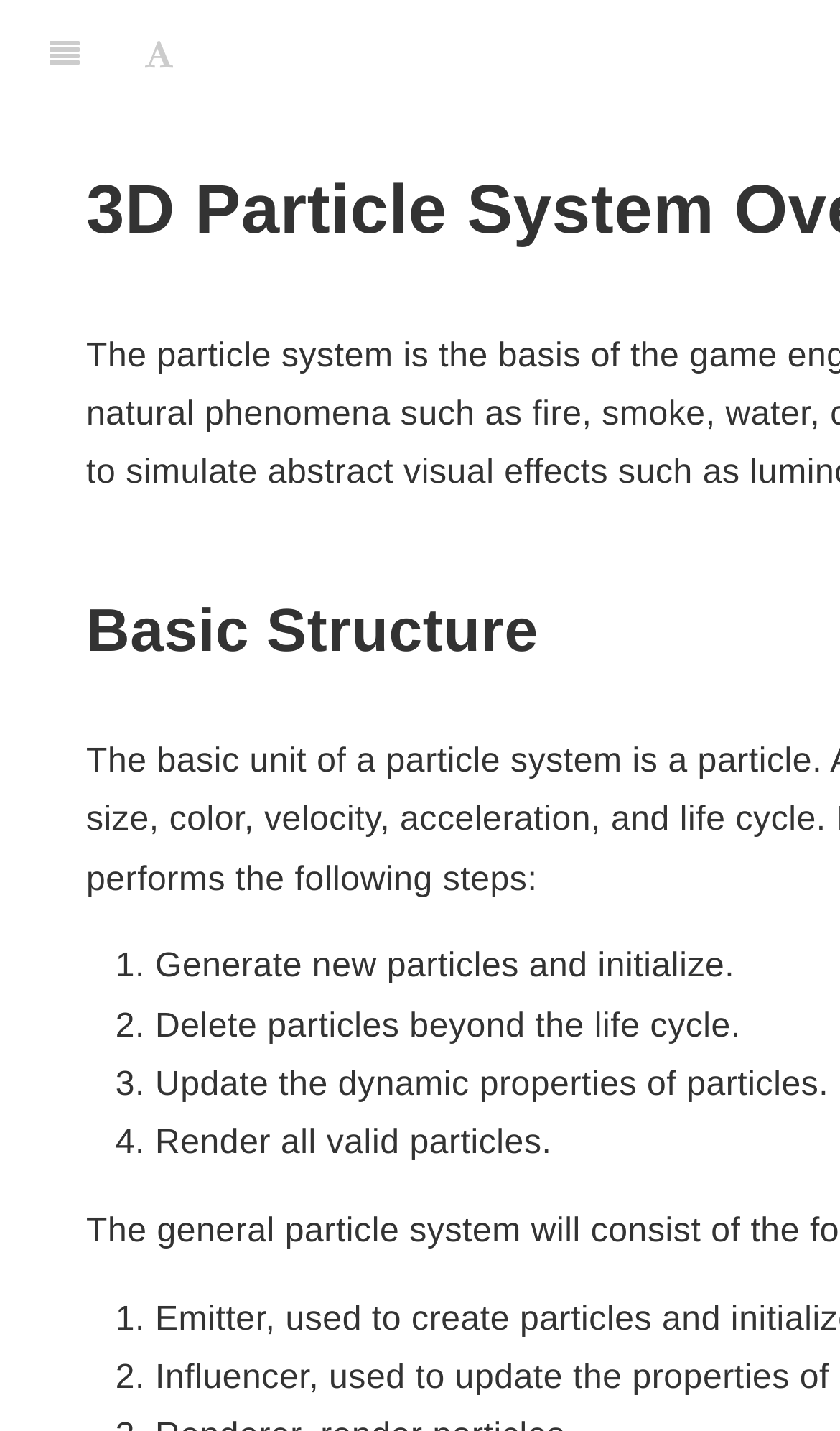Extract the bounding box coordinates of the UI element described by: "aria-label="Font Settings"". The coordinates should include four float numbers ranging from 0 to 1, e.g., [left, top, right, bottom].

[0.134, 0.0, 0.245, 0.075]